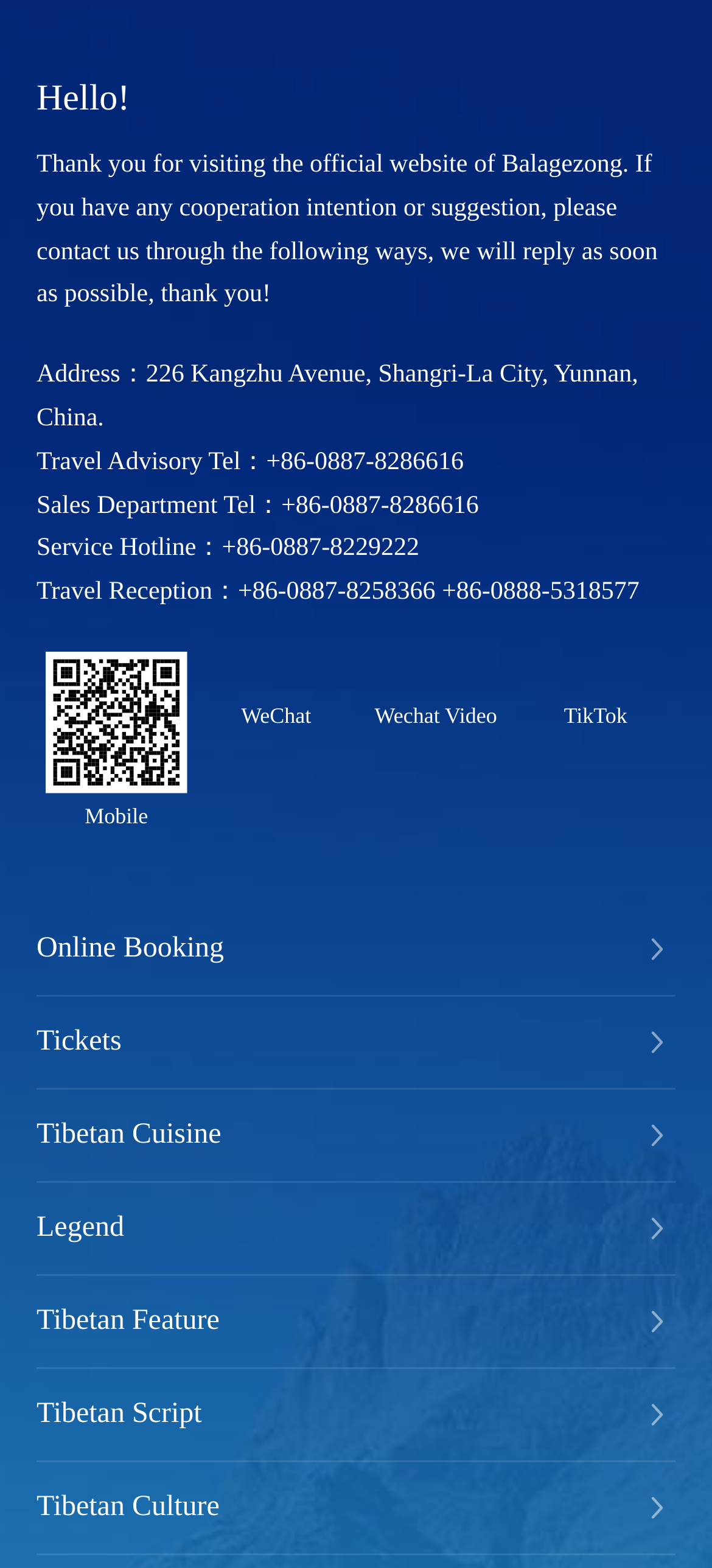Using the information in the image, give a comprehensive answer to the question: 
What is the last link on the webpage?

I found the last link by looking at the link elements at the bottom of the webpage and found that the last one is 'Tibetan Culture' located at [0.051, 0.932, 0.308, 0.99].